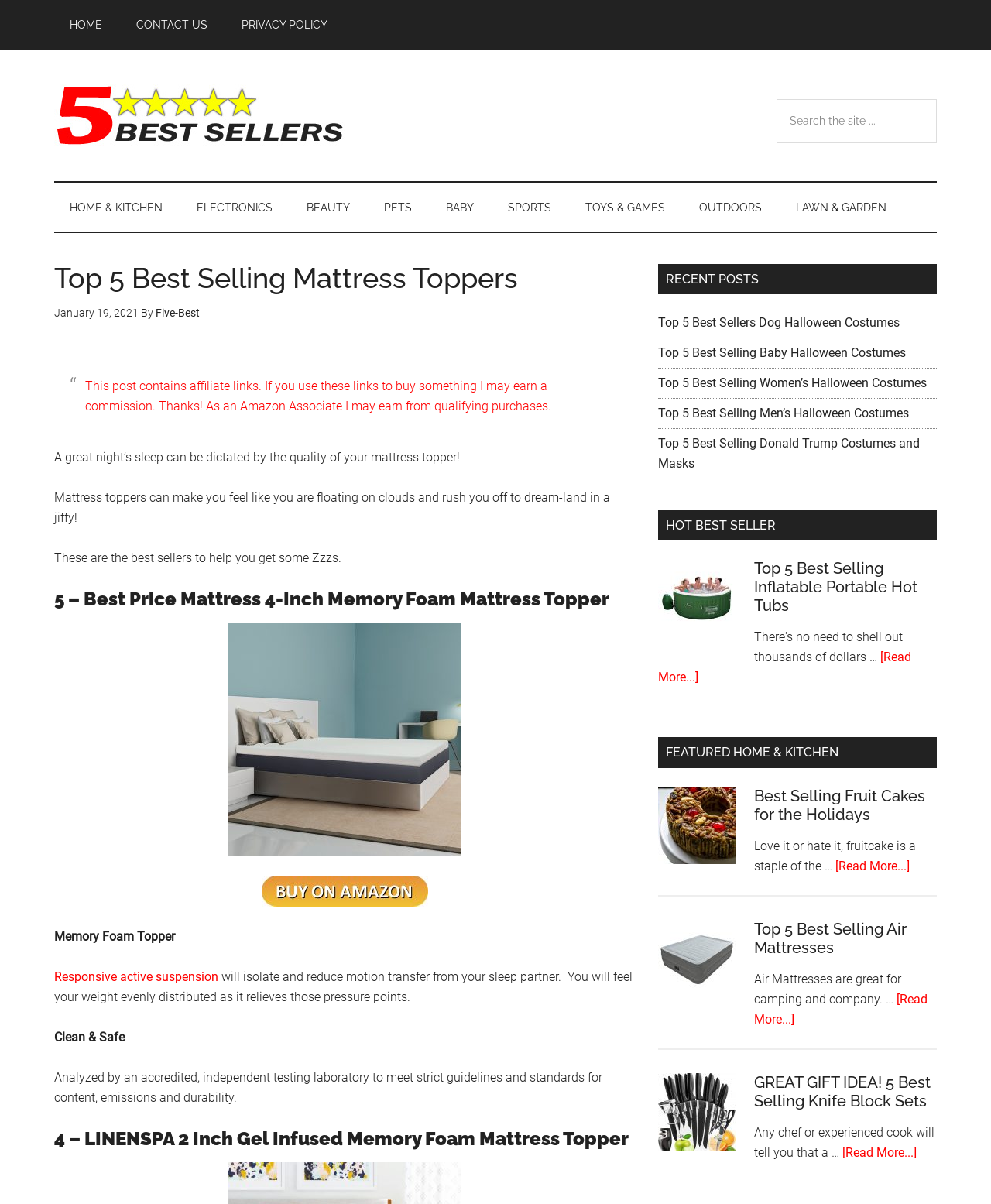Find the bounding box coordinates of the element's region that should be clicked in order to follow the given instruction: "Read more about Top 5 Best Selling Mattress Toppers". The coordinates should consist of four float numbers between 0 and 1, i.e., [left, top, right, bottom].

[0.055, 0.489, 0.641, 0.507]